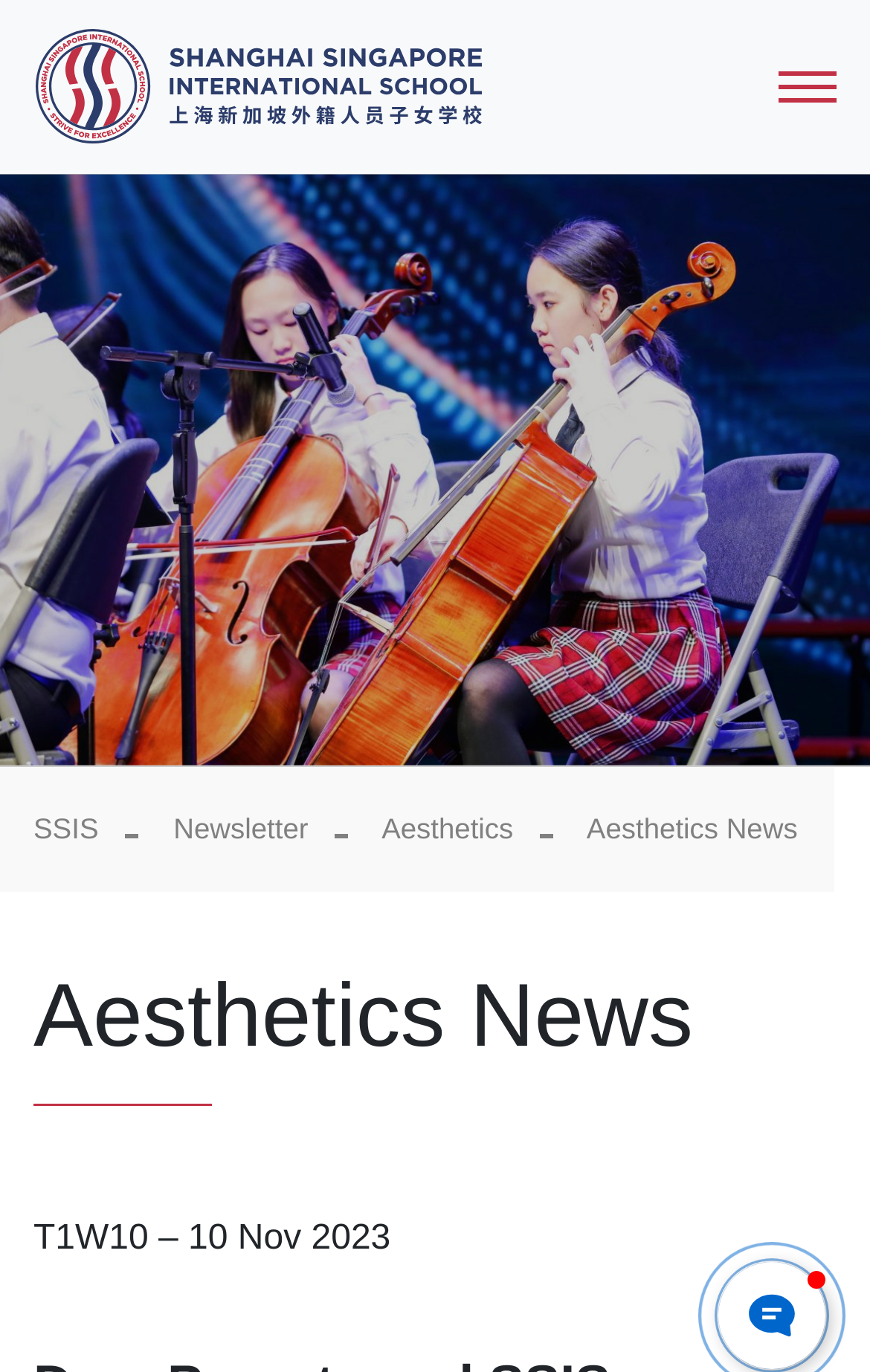What is the purpose of the button at the top right corner?
Use the screenshot to answer the question with a single word or phrase.

Toggle navigation